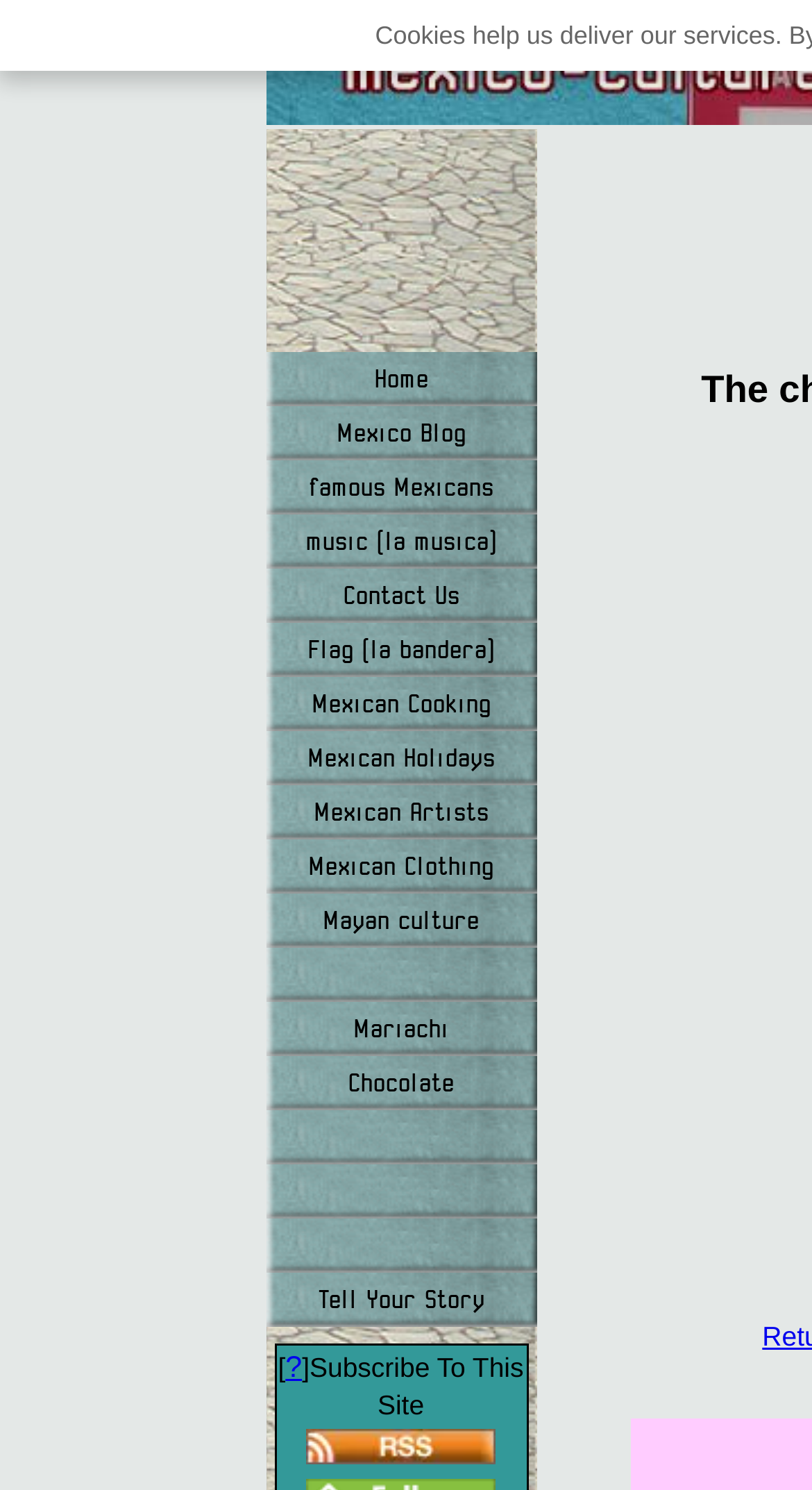Using a single word or phrase, answer the following question: 
What is the last link in the navigation menu?

Tell Your Story